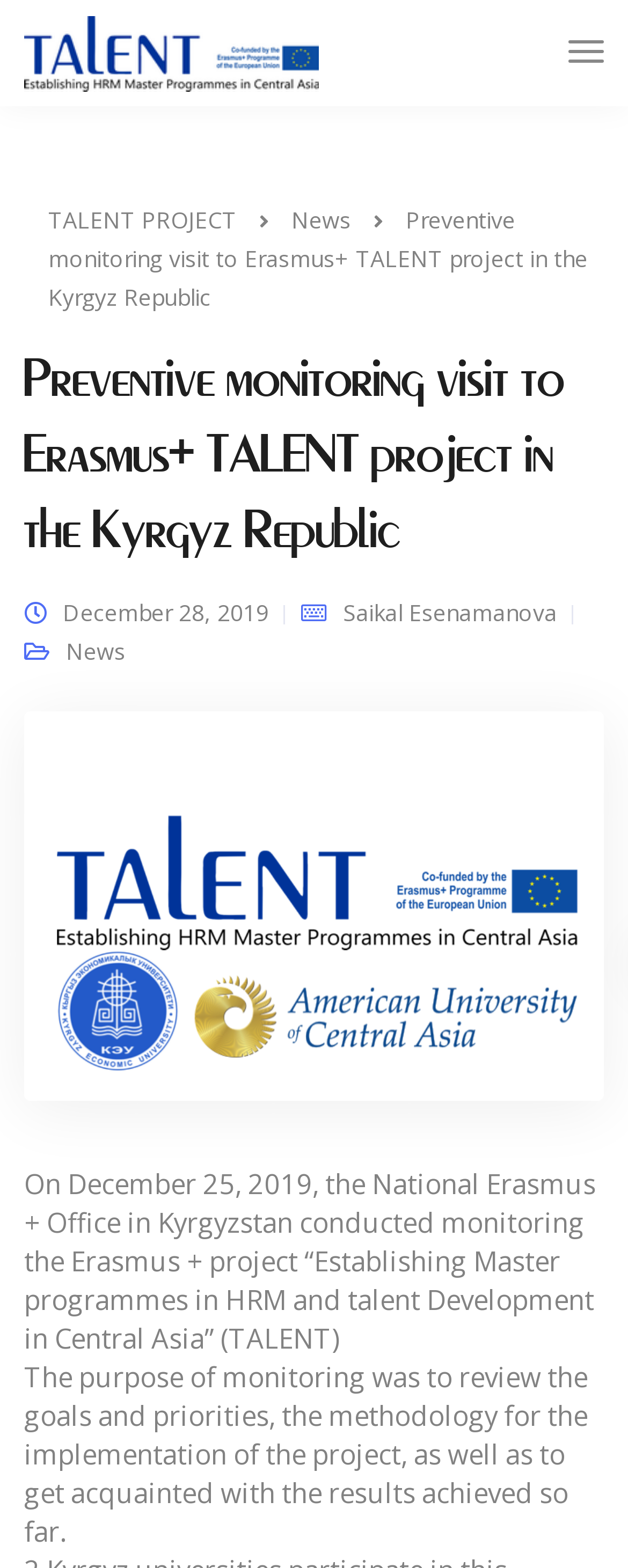Use a single word or phrase to answer the question: 
Who is the author of the article?

Saikal Esenamanova